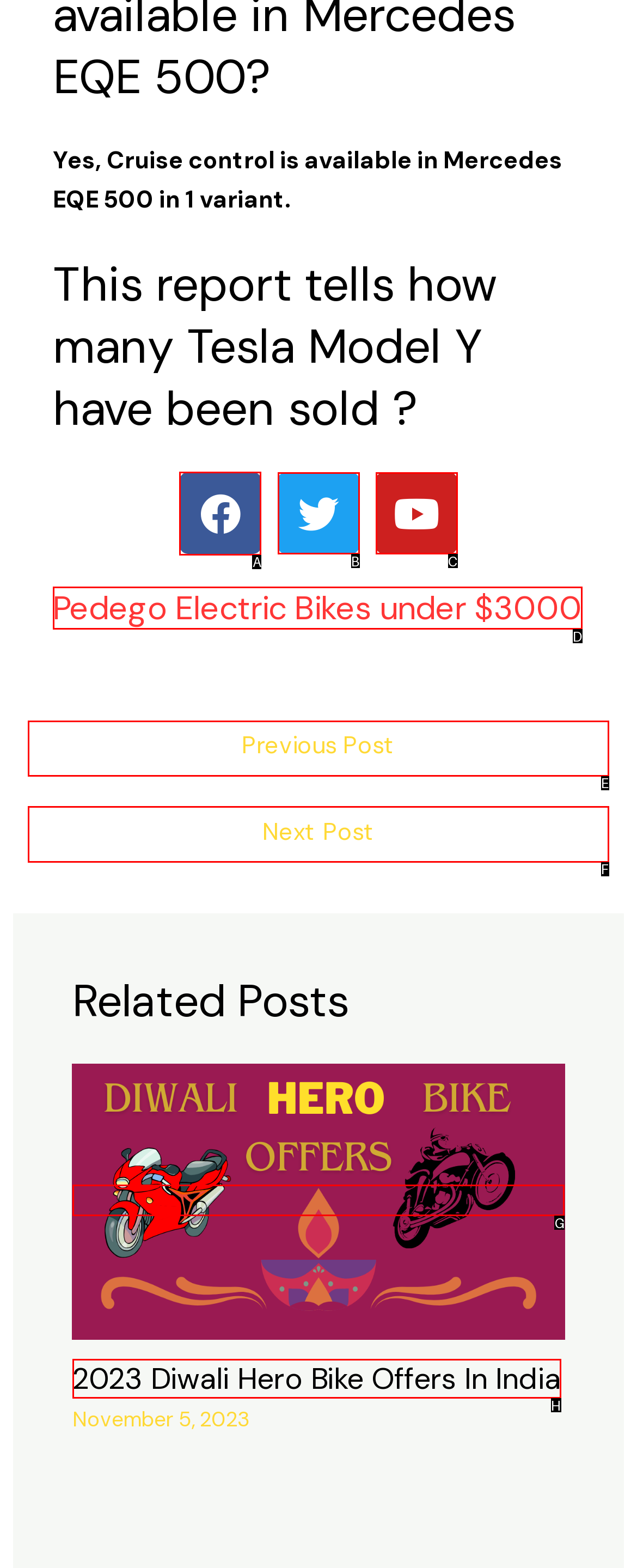Find the option you need to click to complete the following instruction: view your profile
Answer with the corresponding letter from the choices given directly.

None